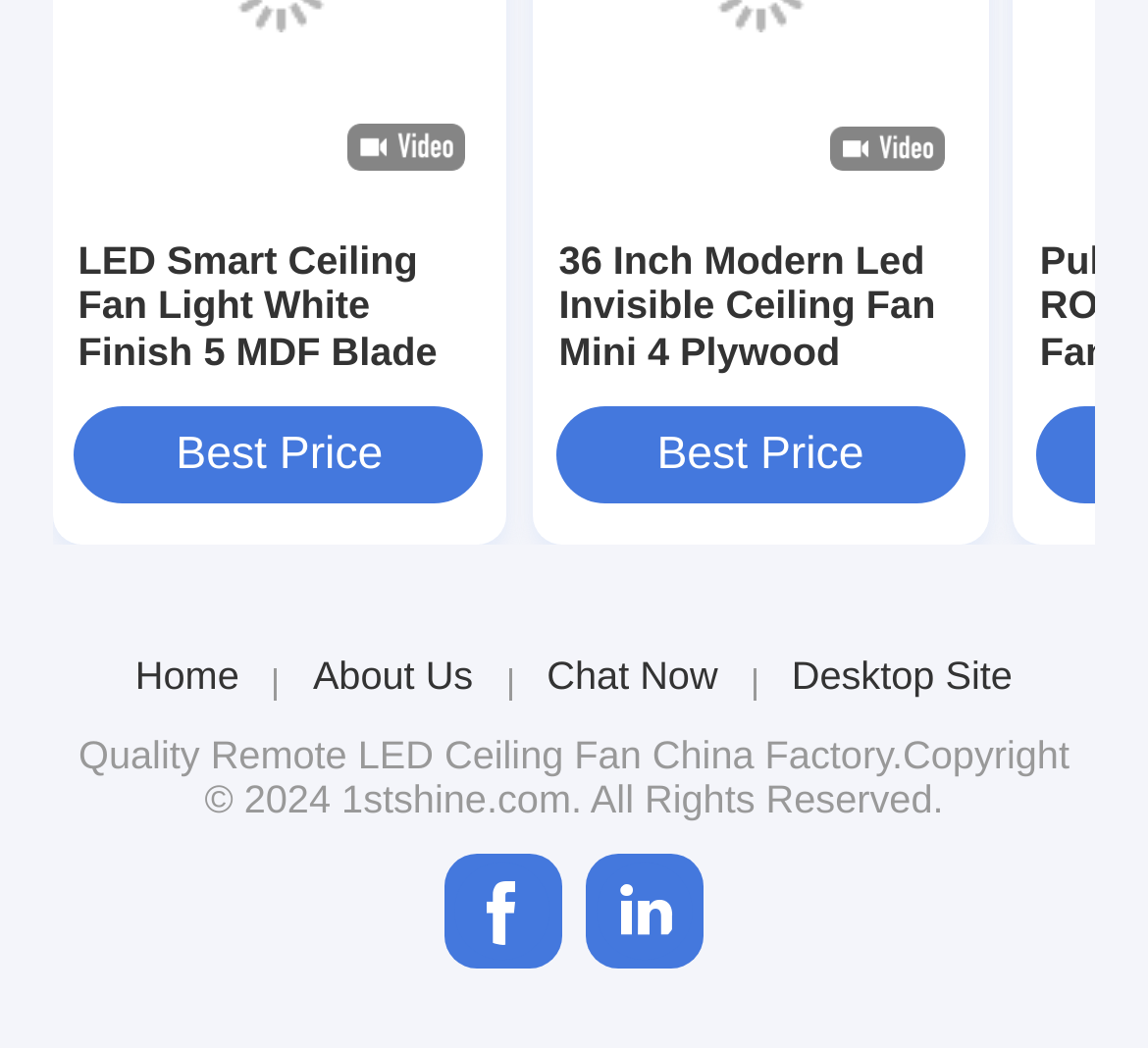Locate the bounding box coordinates of the clickable region necessary to complete the following instruction: "Explore 36 Inch Modern Led Invisible Ceiling Fan Mini 4 Plywood Blades Low Profile Dimming Light". Provide the coordinates in the format of four float numbers between 0 and 1, i.e., [left, top, right, bottom].

[0.487, 0.227, 0.838, 0.444]